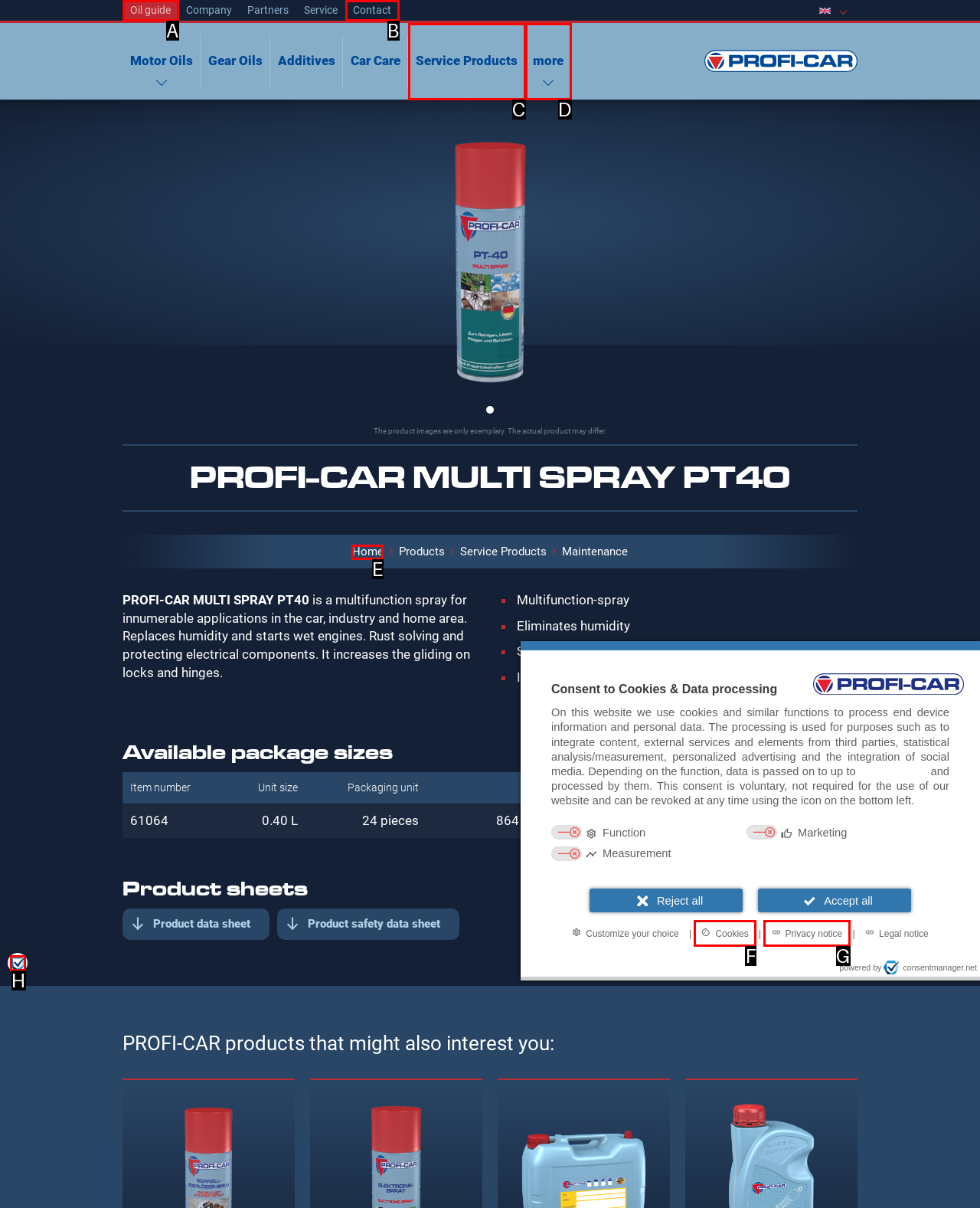Identify the letter of the option to click in order to Go to home page. Answer with the letter directly.

E